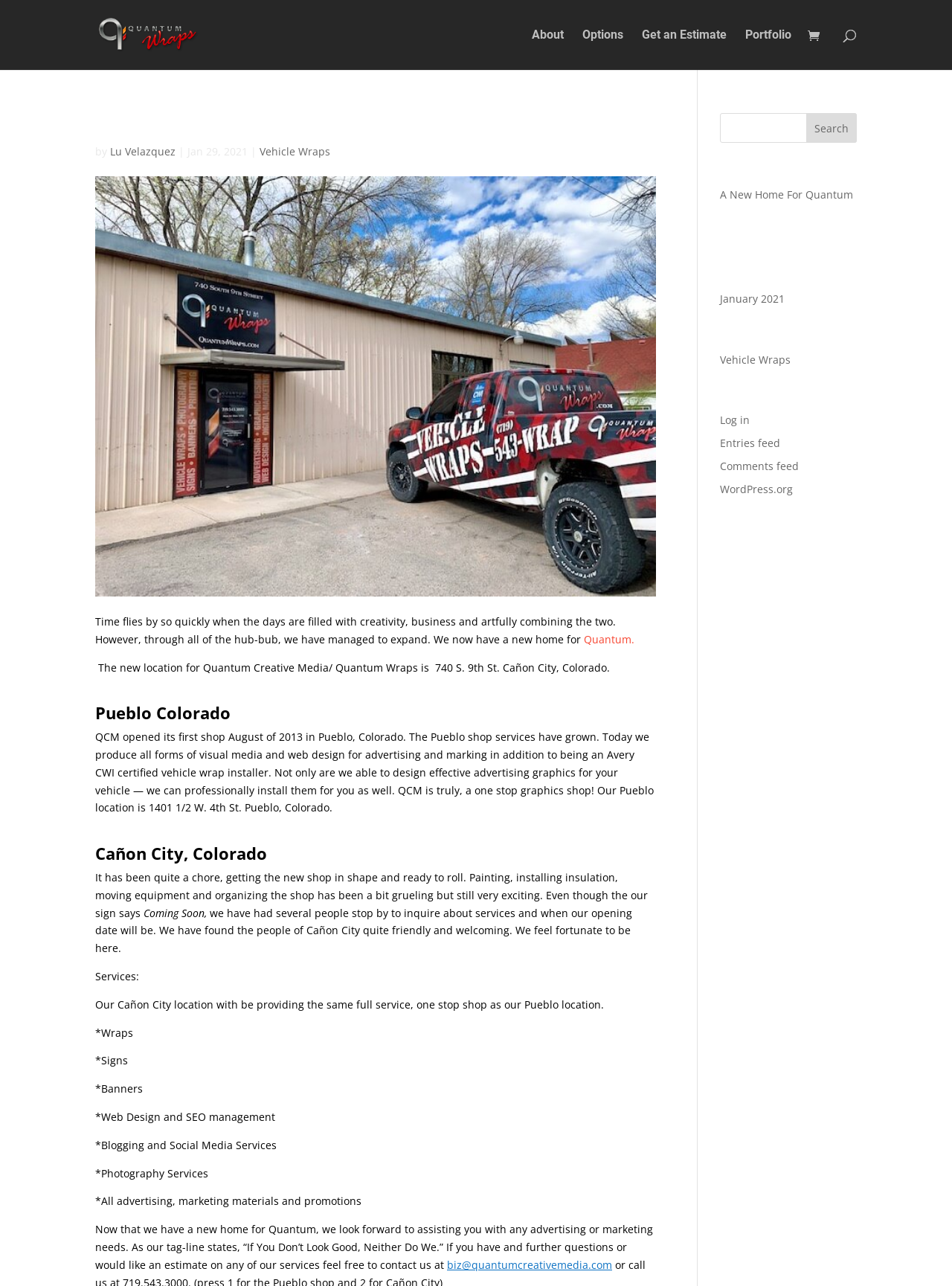What is the address of the Pueblo location?
Using the image, elaborate on the answer with as much detail as possible.

The address of the Pueblo location can be found in the section titled 'Pueblo Colorado'. It states that the Pueblo shop is located at 1401 1/2 W. 4th St. Pueblo, Colorado.